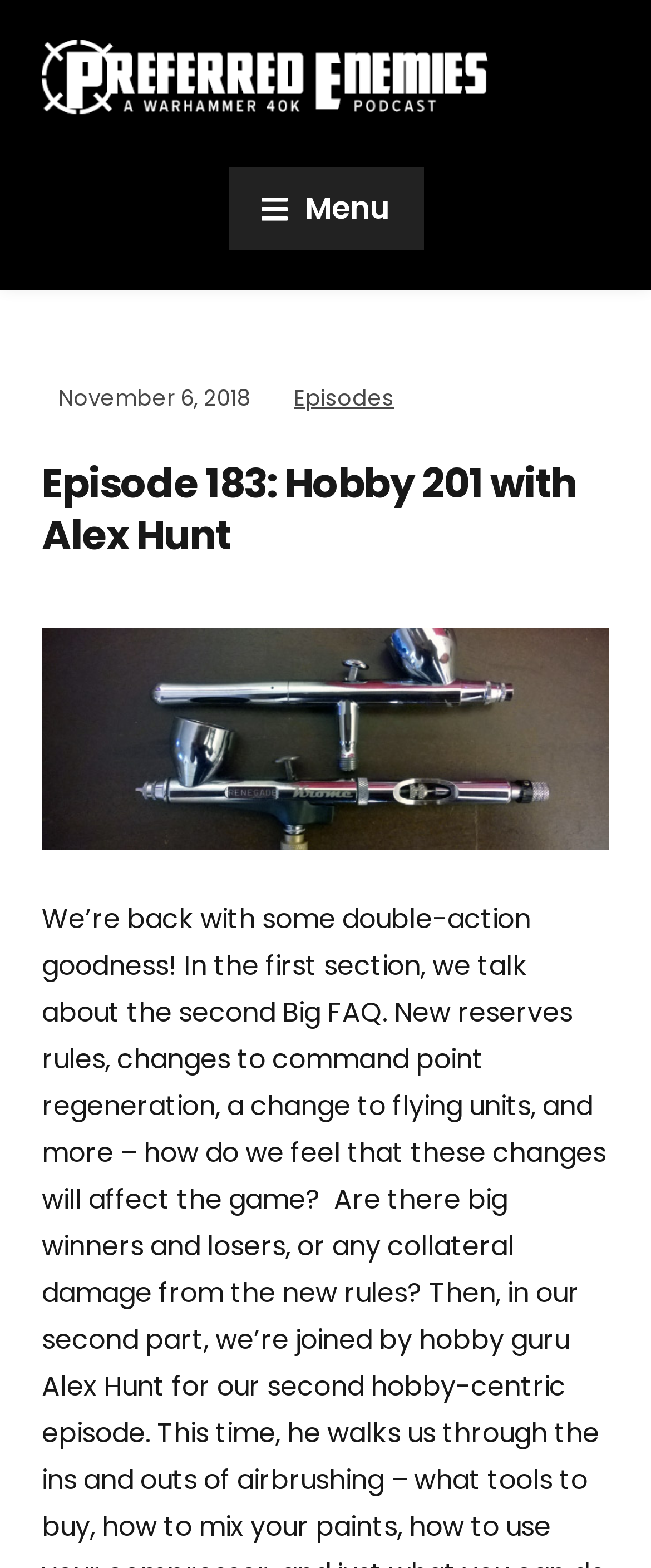Given the element description Episodes, specify the bounding box coordinates of the corresponding UI element in the format (top-left x, top-left y, bottom-right x, bottom-right y). All values must be between 0 and 1.

[0.451, 0.244, 0.605, 0.264]